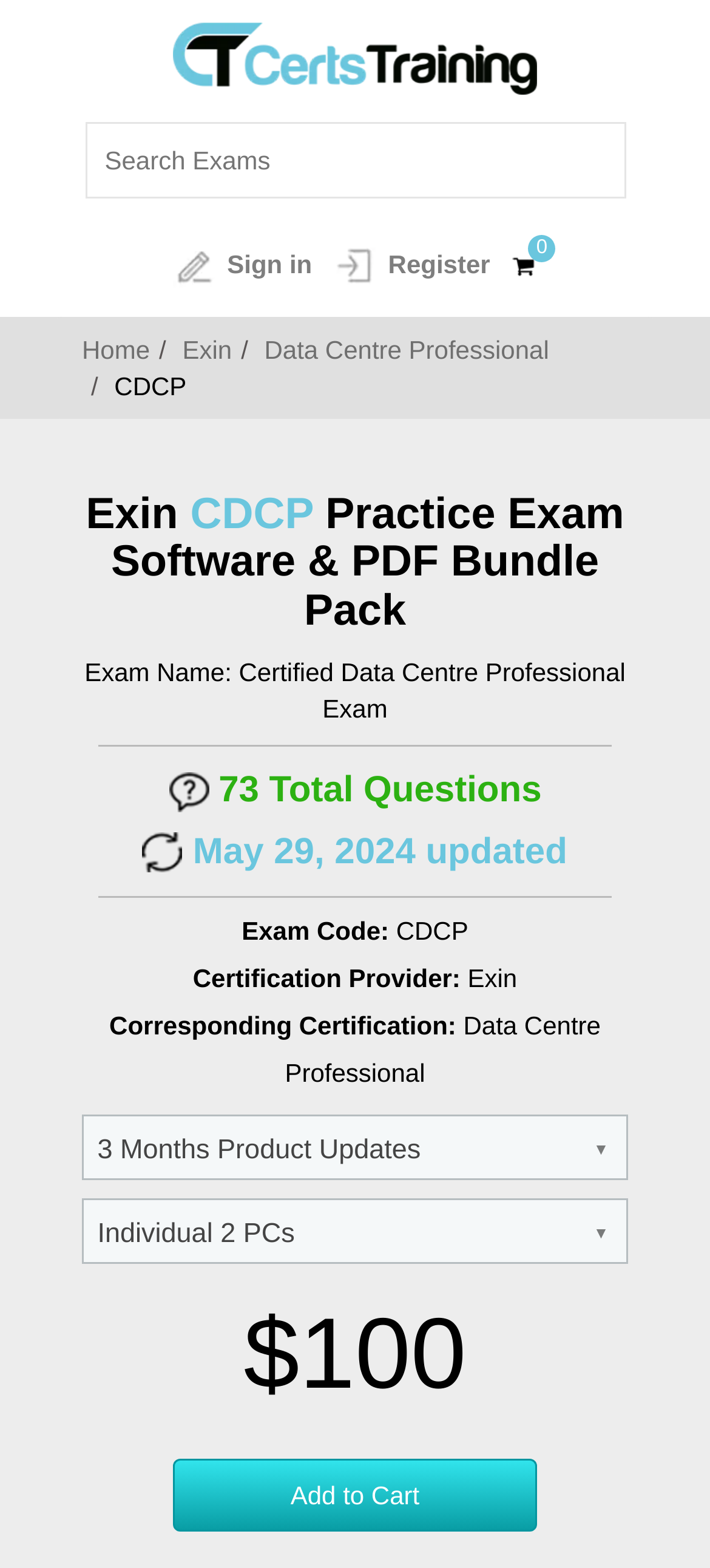Please indicate the bounding box coordinates of the element's region to be clicked to achieve the instruction: "Search for exams". Provide the coordinates as four float numbers between 0 and 1, i.e., [left, top, right, bottom].

[0.119, 0.078, 0.881, 0.127]